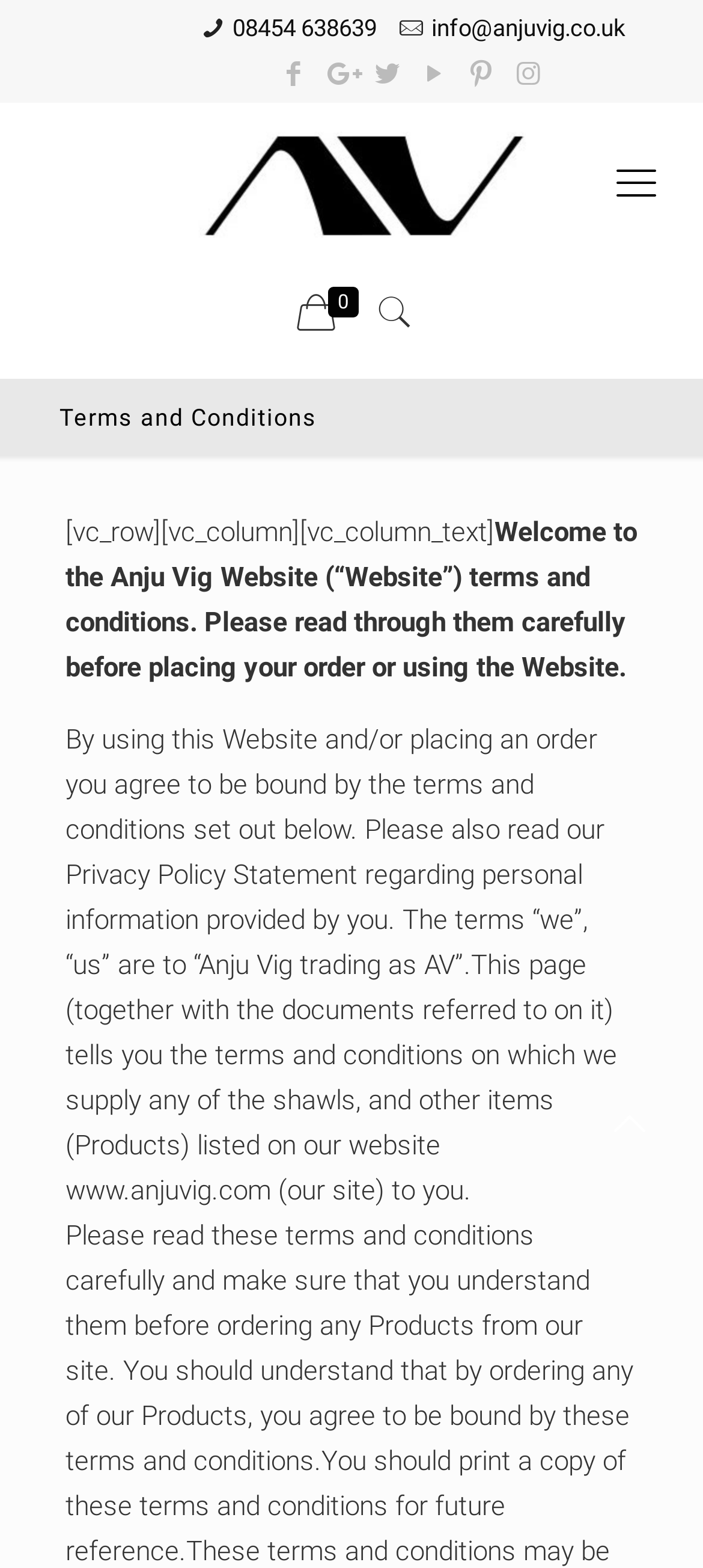Can you identify and provide the main heading of the webpage?

Terms and Conditions